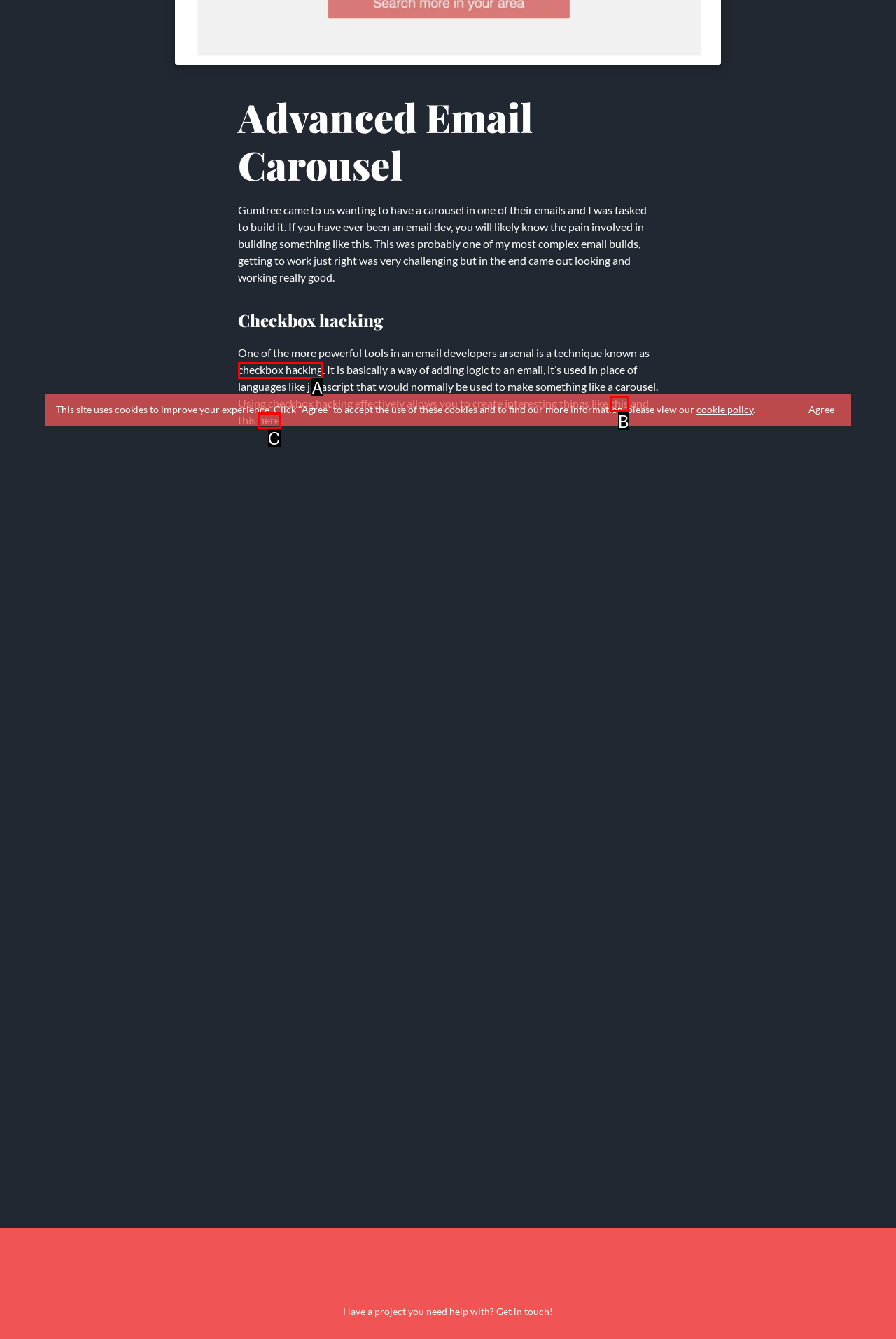Given the element description: checkbox hacking
Pick the letter of the correct option from the list.

A